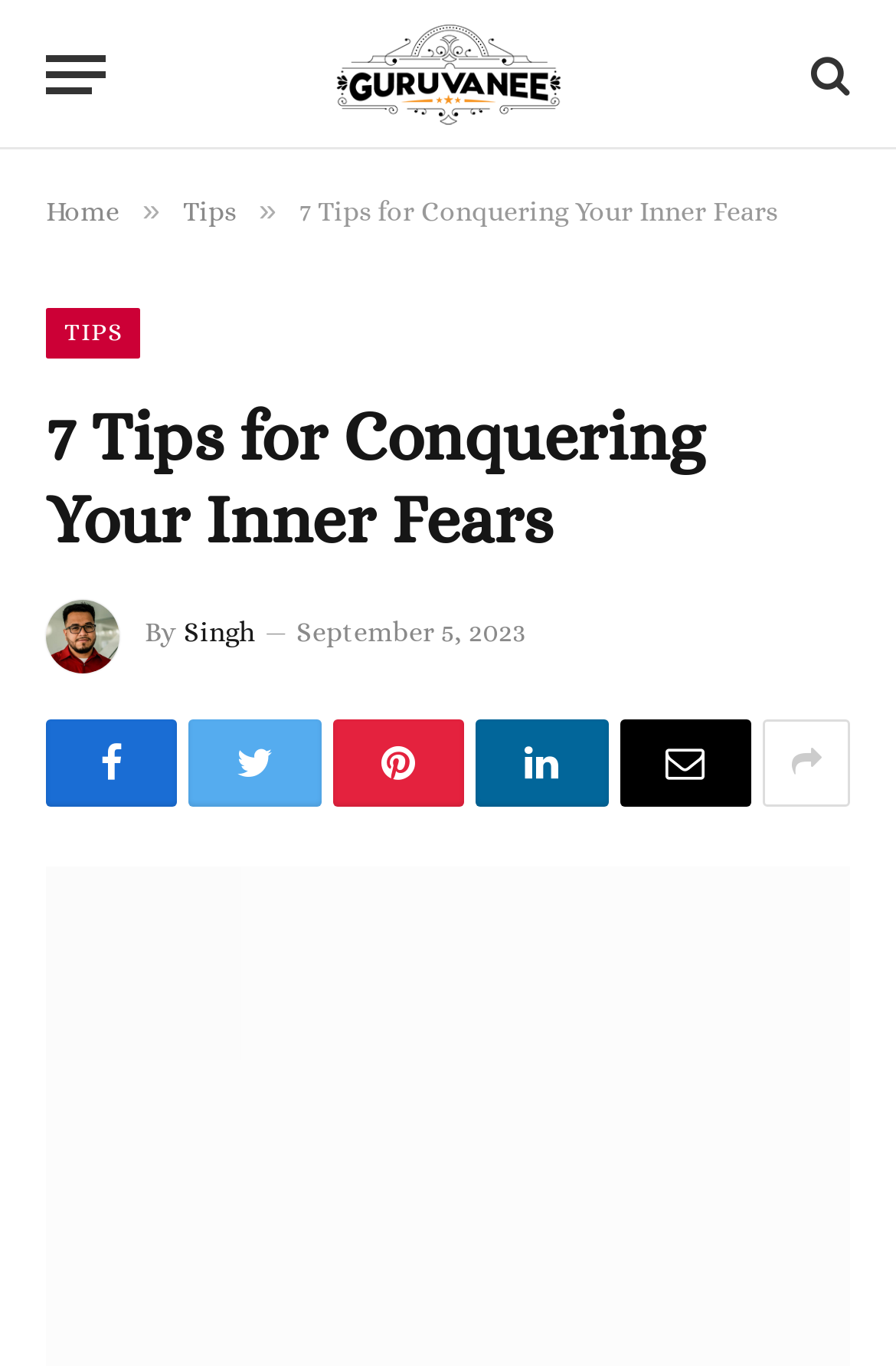Show the bounding box coordinates of the element that should be clicked to complete the task: "Share the article on social media".

[0.051, 0.526, 0.198, 0.59]